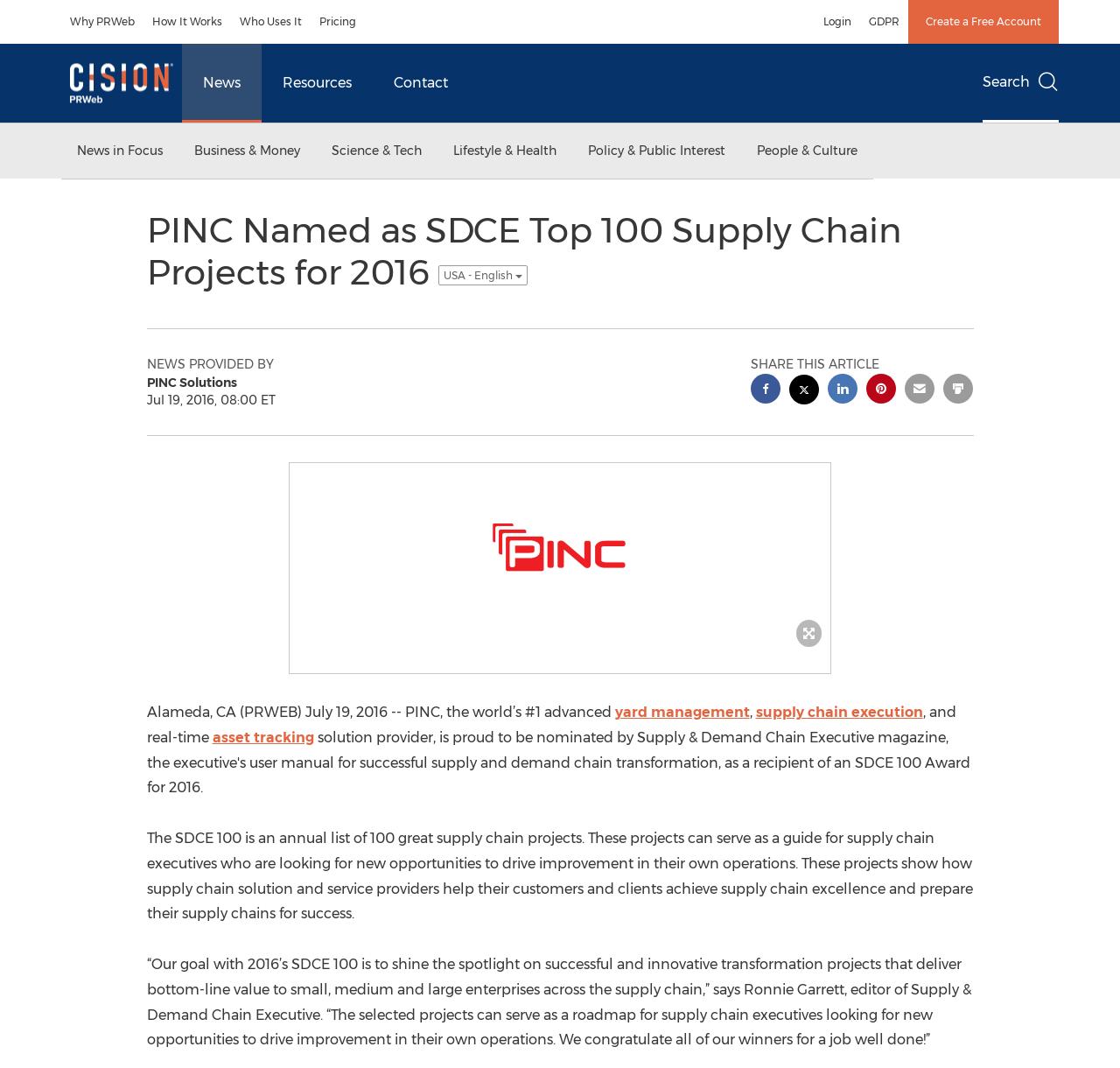What is the name of the editor of Supply & Demand Chain Executive?
Can you give a detailed and elaborate answer to the question?

According to the webpage content, Ronnie Garrett is the editor of Supply & Demand Chain Executive, who is quoted as saying that the selected projects can serve as a roadmap for supply chain executives looking for new opportunities to drive improvement in their own operations.